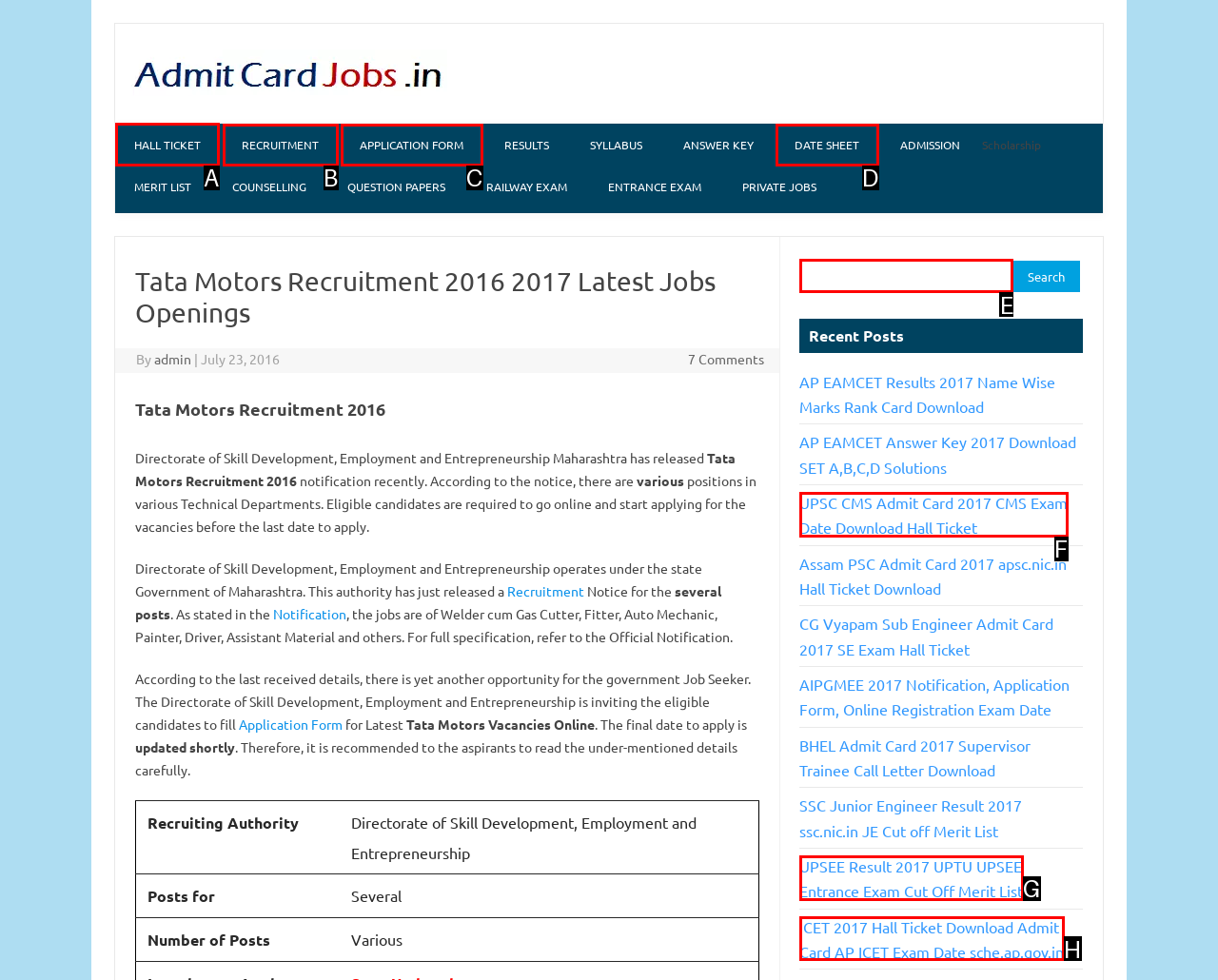Choose the HTML element you need to click to achieve the following task: Click on the 'HALL TICKET' link
Respond with the letter of the selected option from the given choices directly.

A